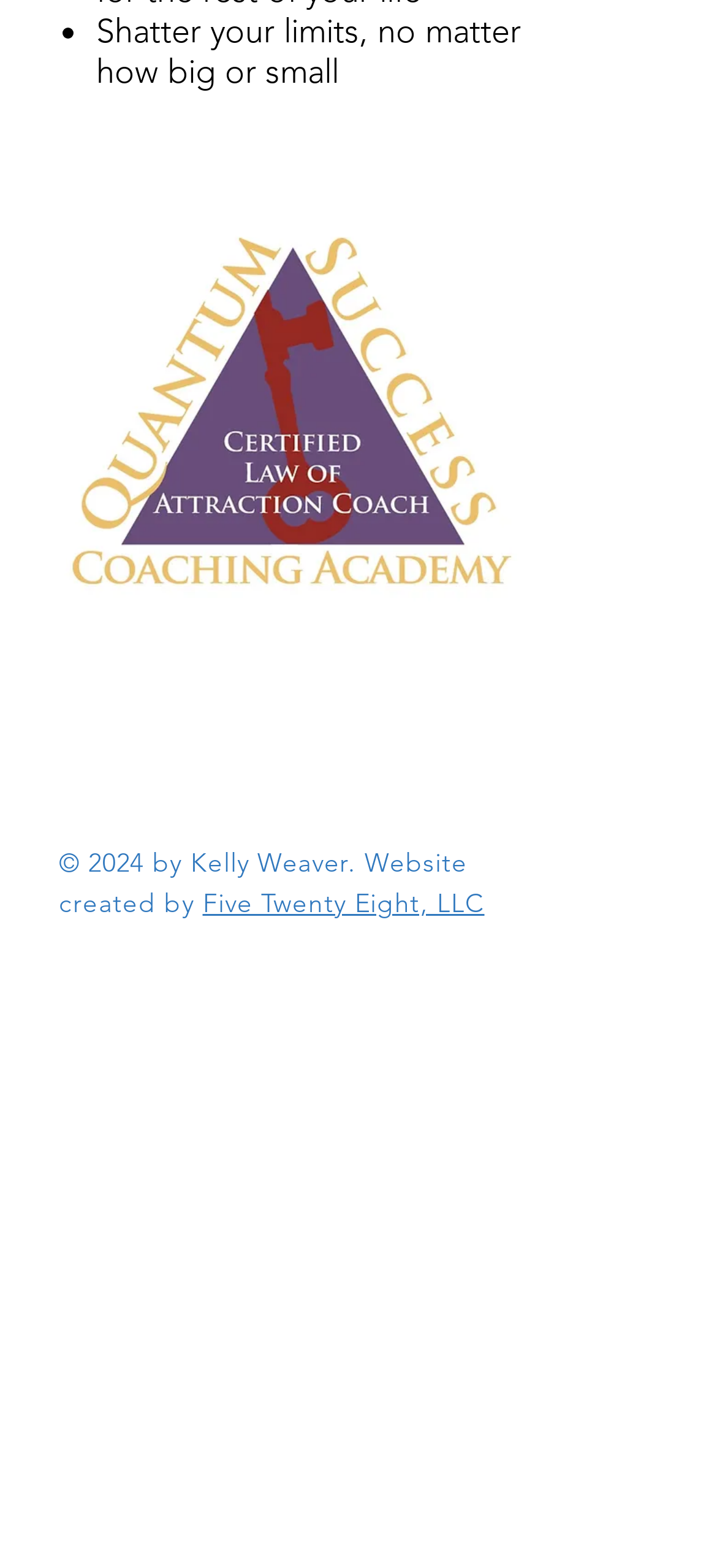Is there a list on the webpage?
Based on the image, please offer an in-depth response to the question.

I found a list element with the description 'Social Bar' which contains multiple link elements, indicating the presence of a list on the webpage.